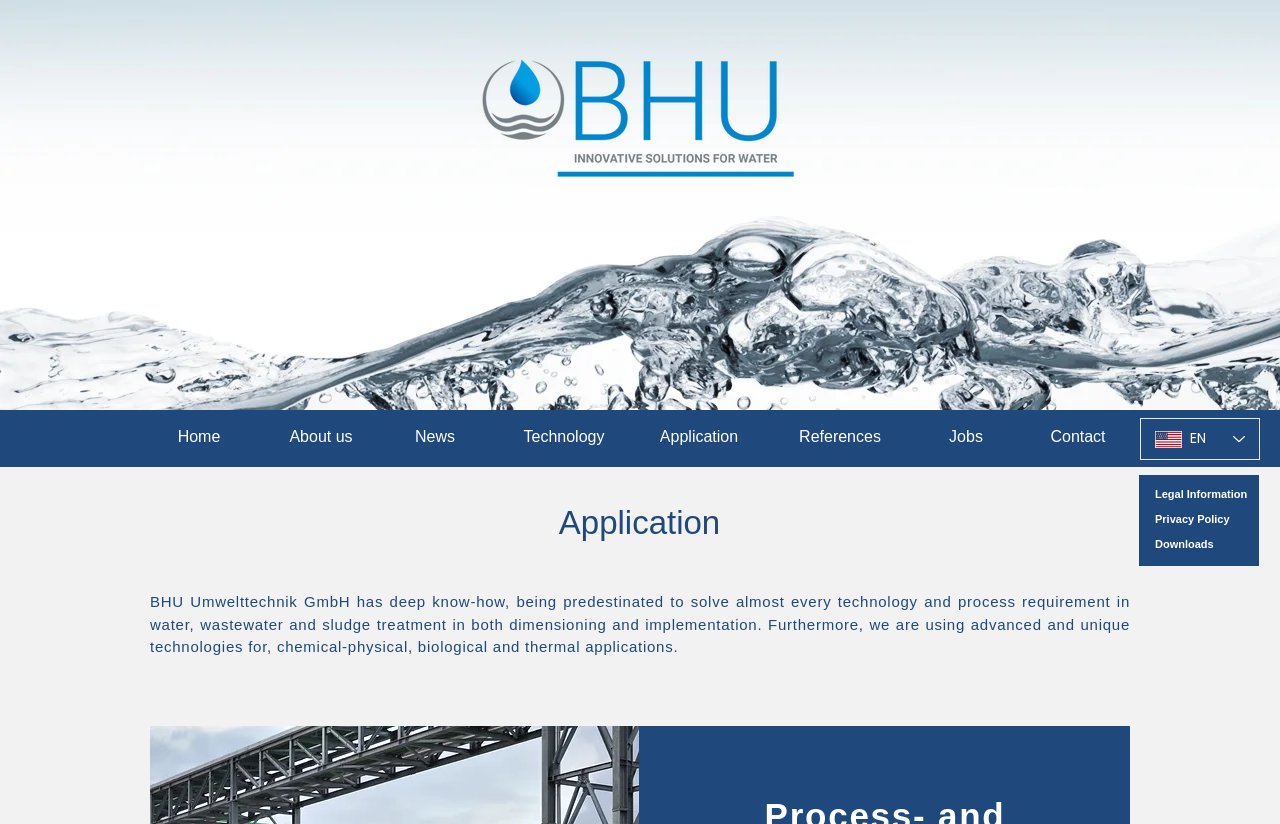Locate the bounding box coordinates of the clickable area to execute the instruction: "Check the 'Media Monitoring Service' breadcrumb". Provide the coordinates as four float numbers between 0 and 1, represented as [left, top, right, bottom].

None